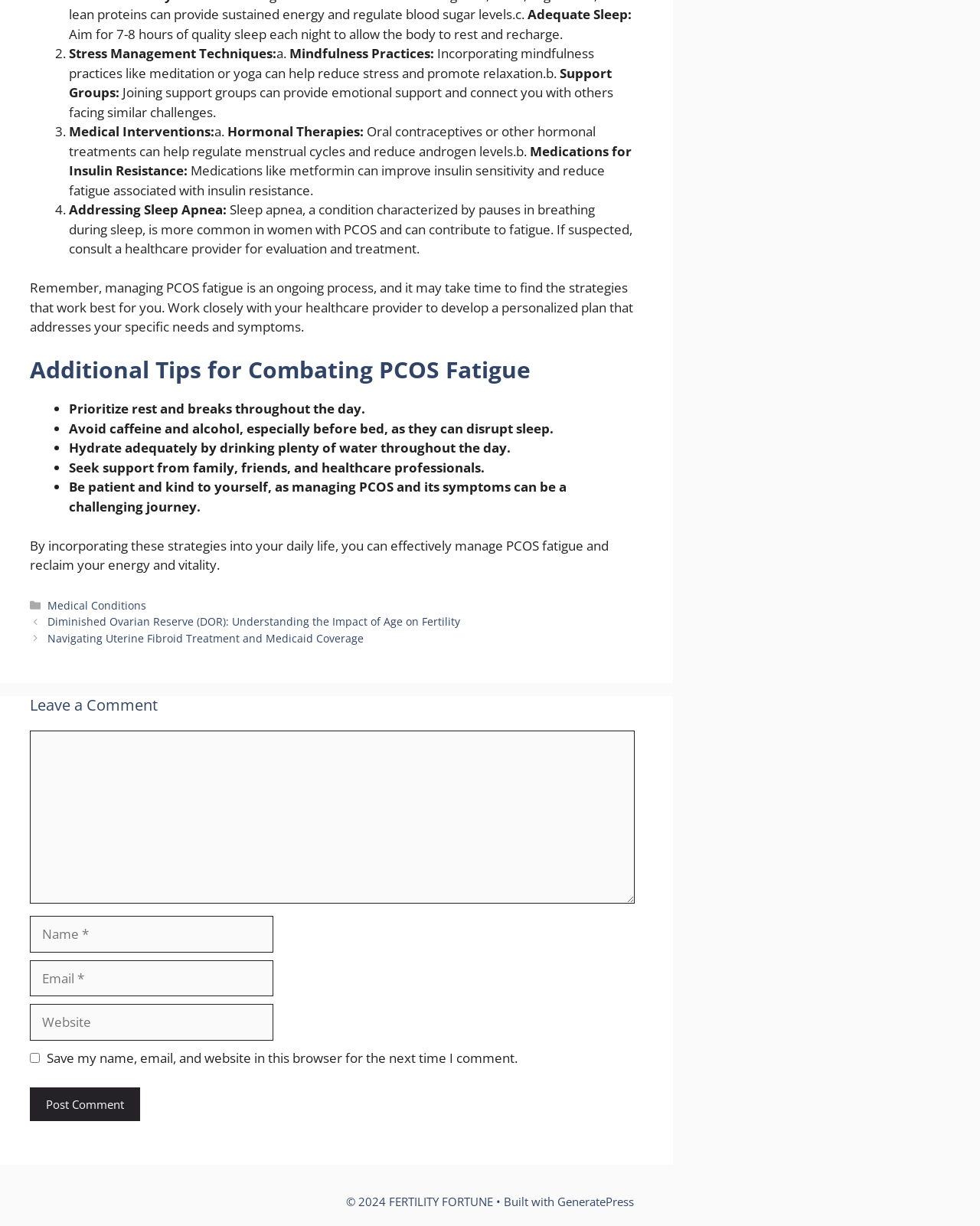Identify the bounding box for the UI element that is described as follows: "Politica de confidentialitate".

None